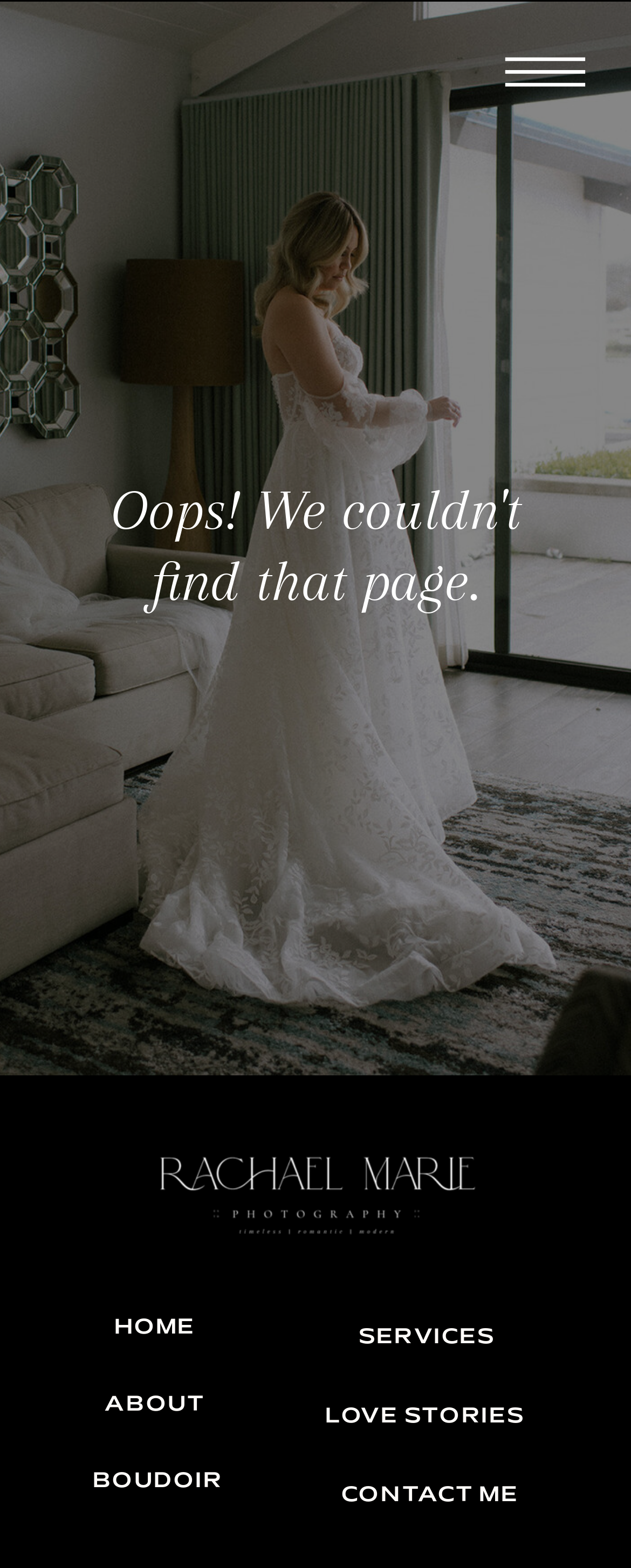Respond with a single word or phrase to the following question: How many links are present on the page?

6